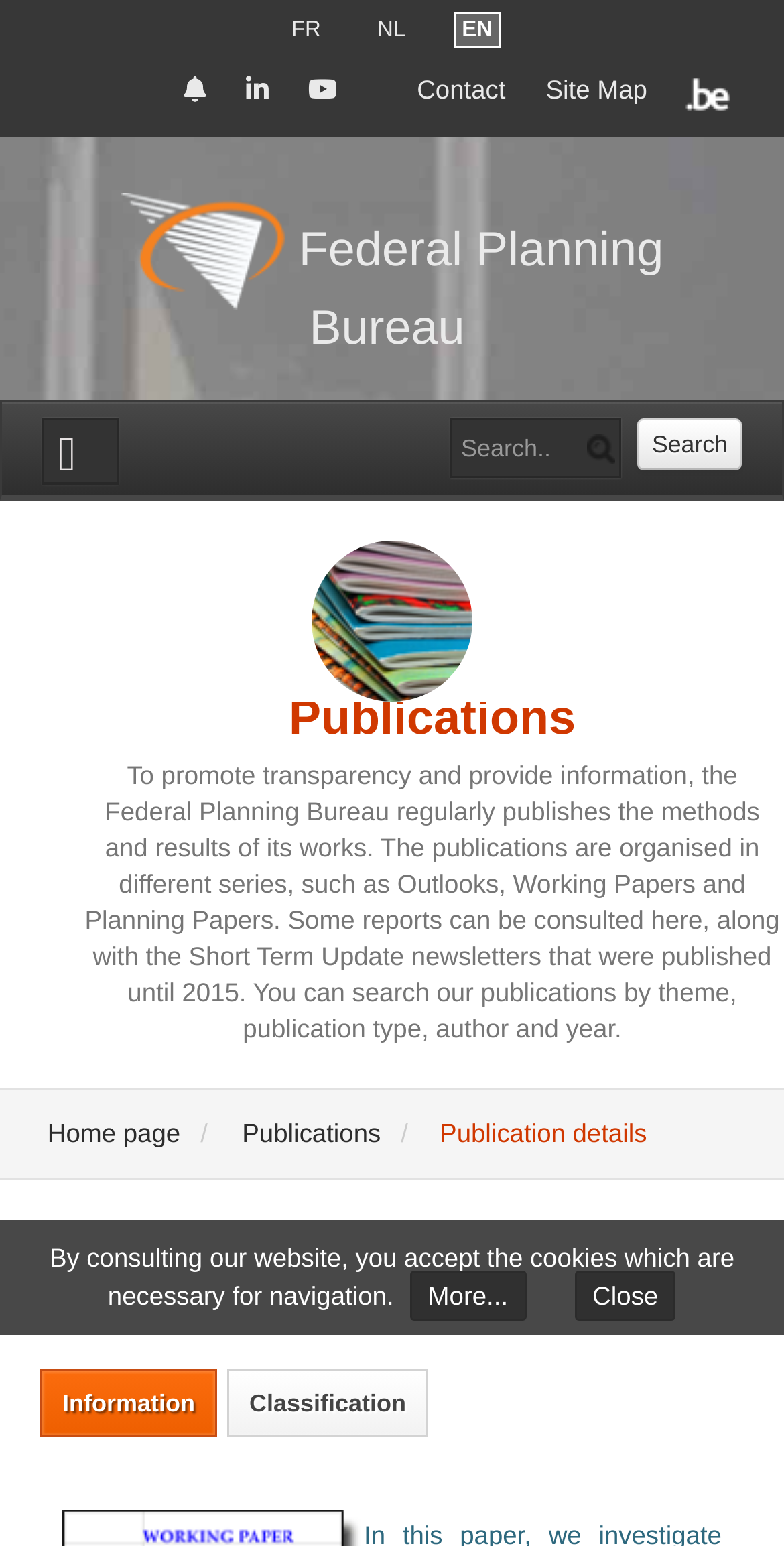Answer the question using only a single word or phrase: 
What is the function of the button at the top right?

Search